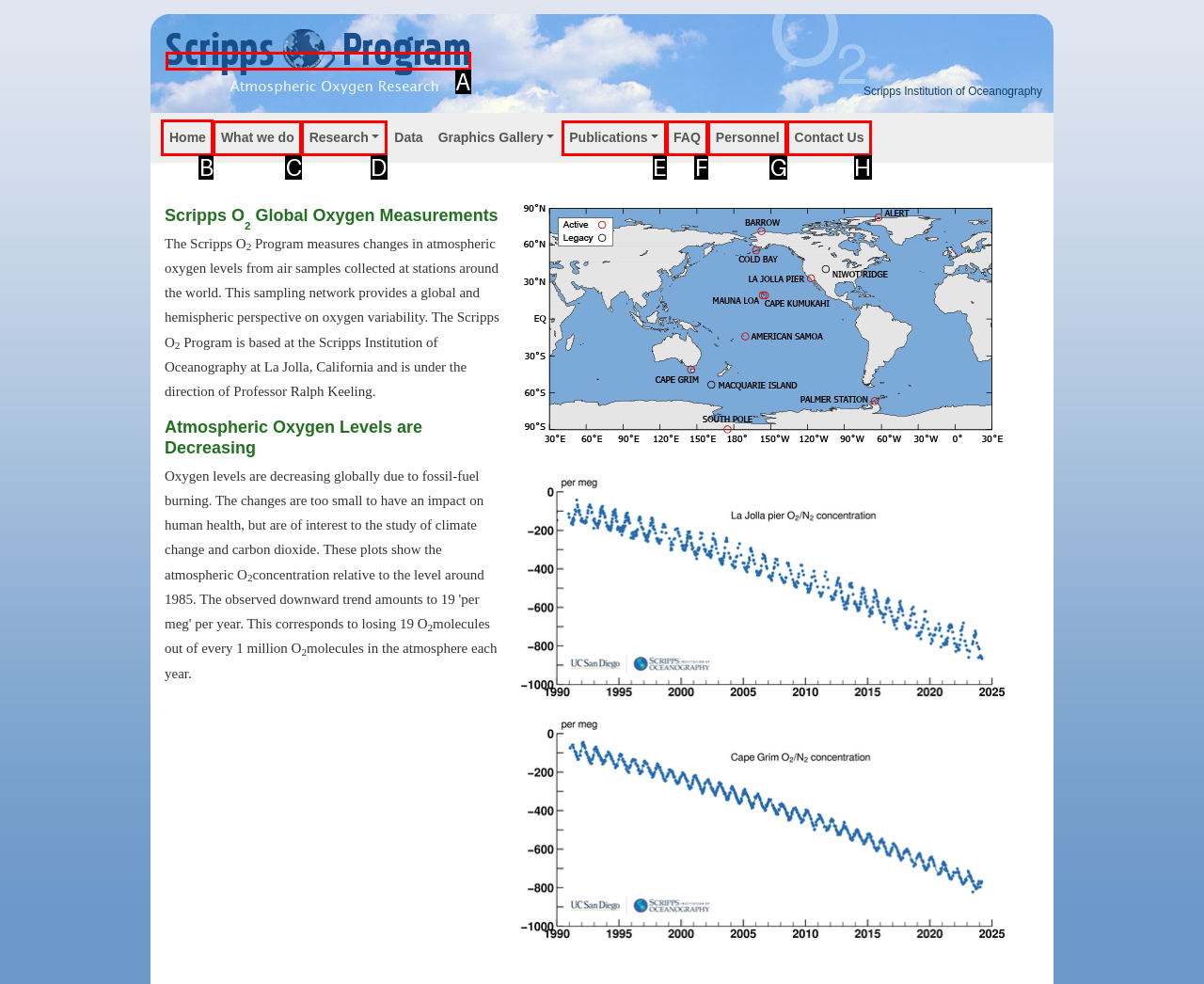Select the HTML element that needs to be clicked to perform the task: Go to Home. Reply with the letter of the chosen option.

B